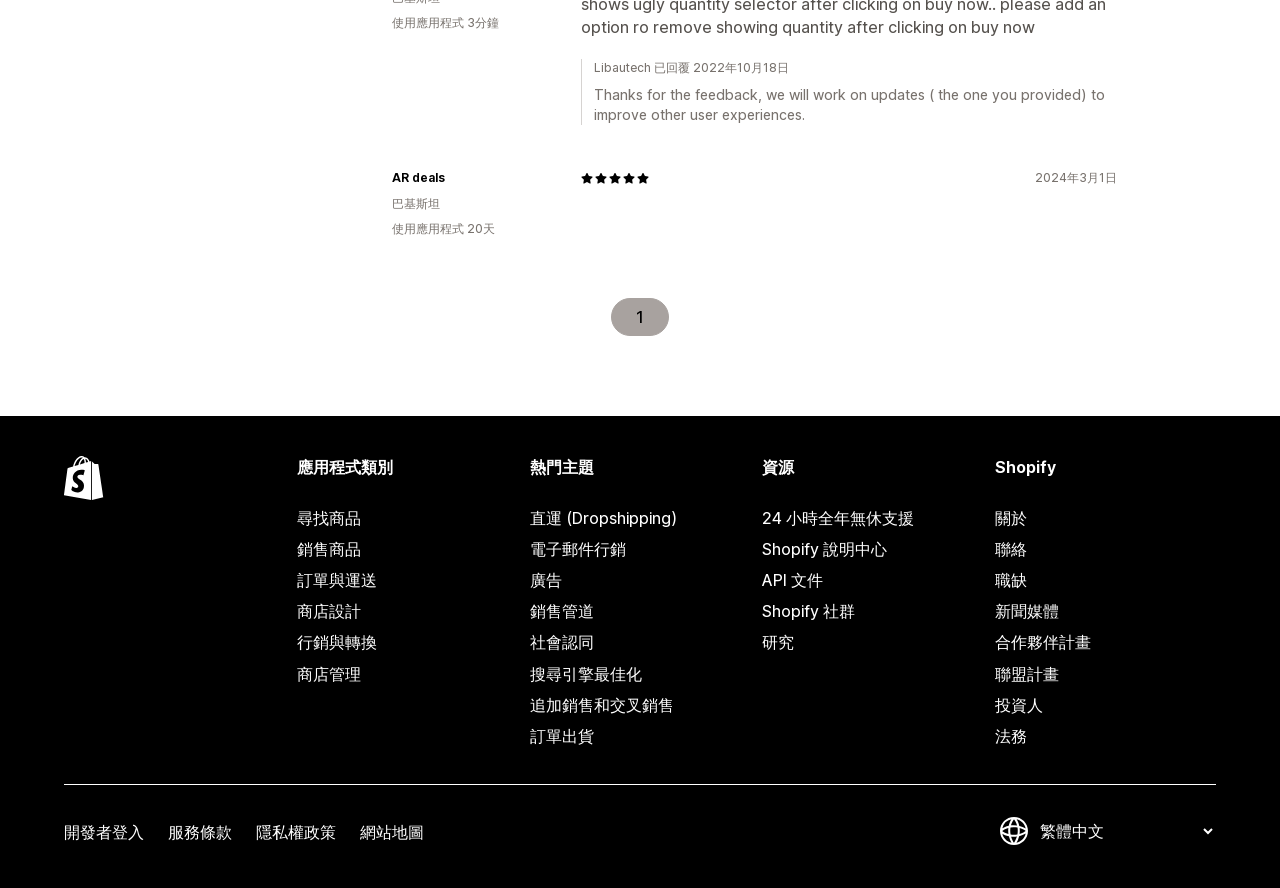Locate the UI element described as follows: "社會認同". Return the bounding box coordinates as four float numbers between 0 and 1 in the order [left, top, right, bottom].

[0.414, 0.707, 0.586, 0.742]